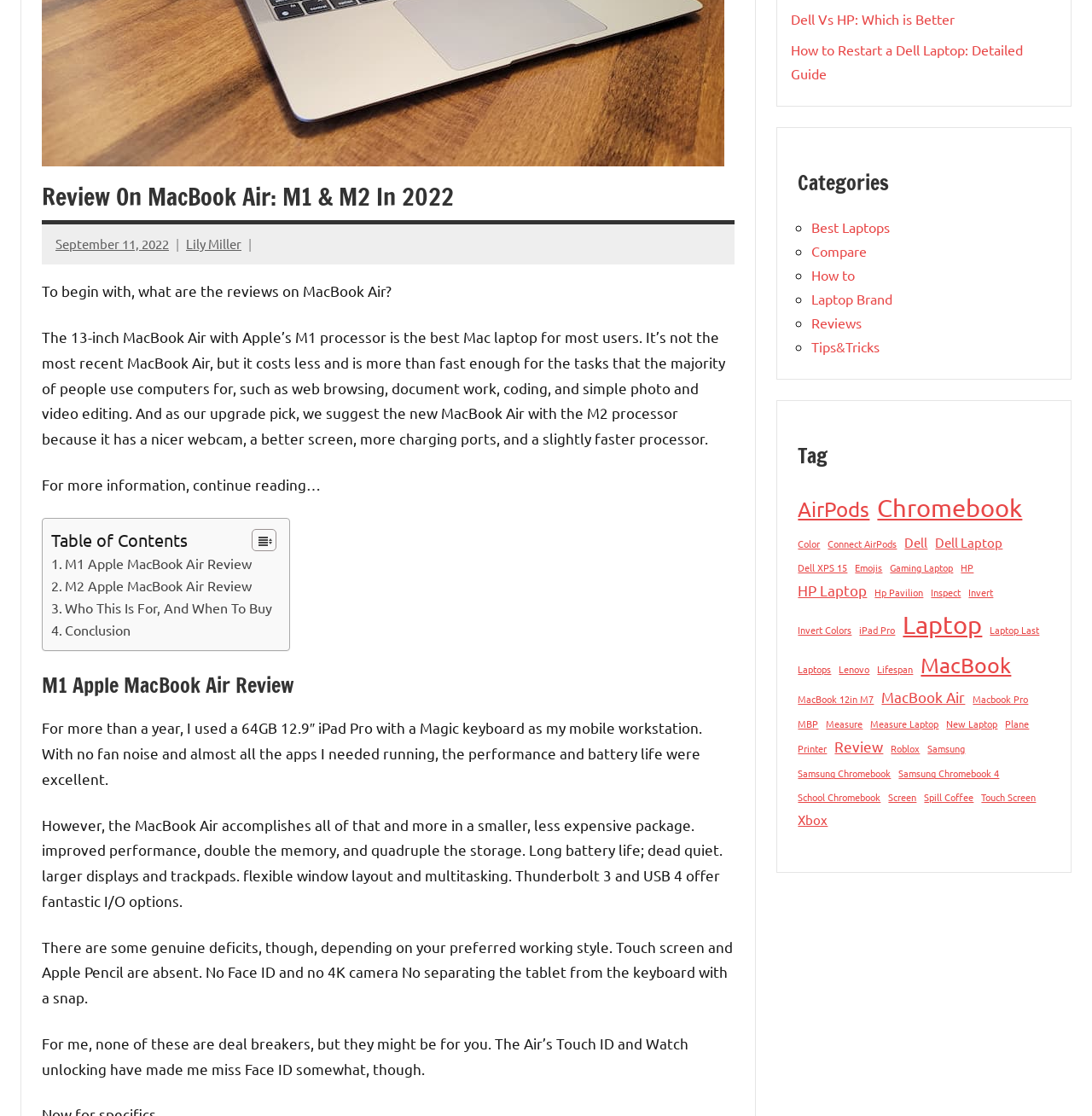Using the provided description: "MBP", find the bounding box coordinates of the corresponding UI element. The output should be four float numbers between 0 and 1, in the format [left, top, right, bottom].

[0.731, 0.642, 0.75, 0.656]